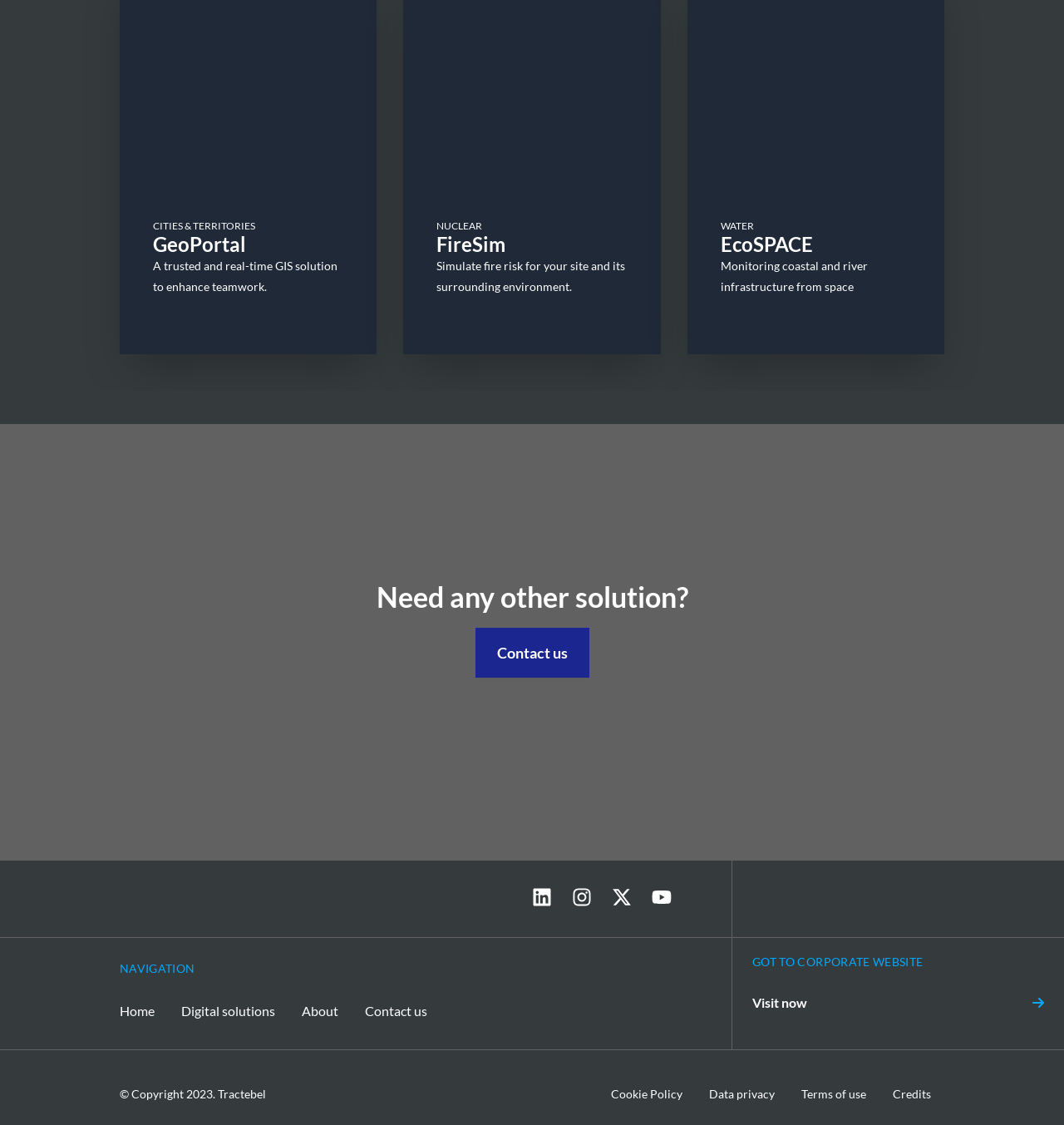Determine the bounding box for the UI element that matches this description: "Terms of use".

[0.753, 0.963, 0.814, 0.994]